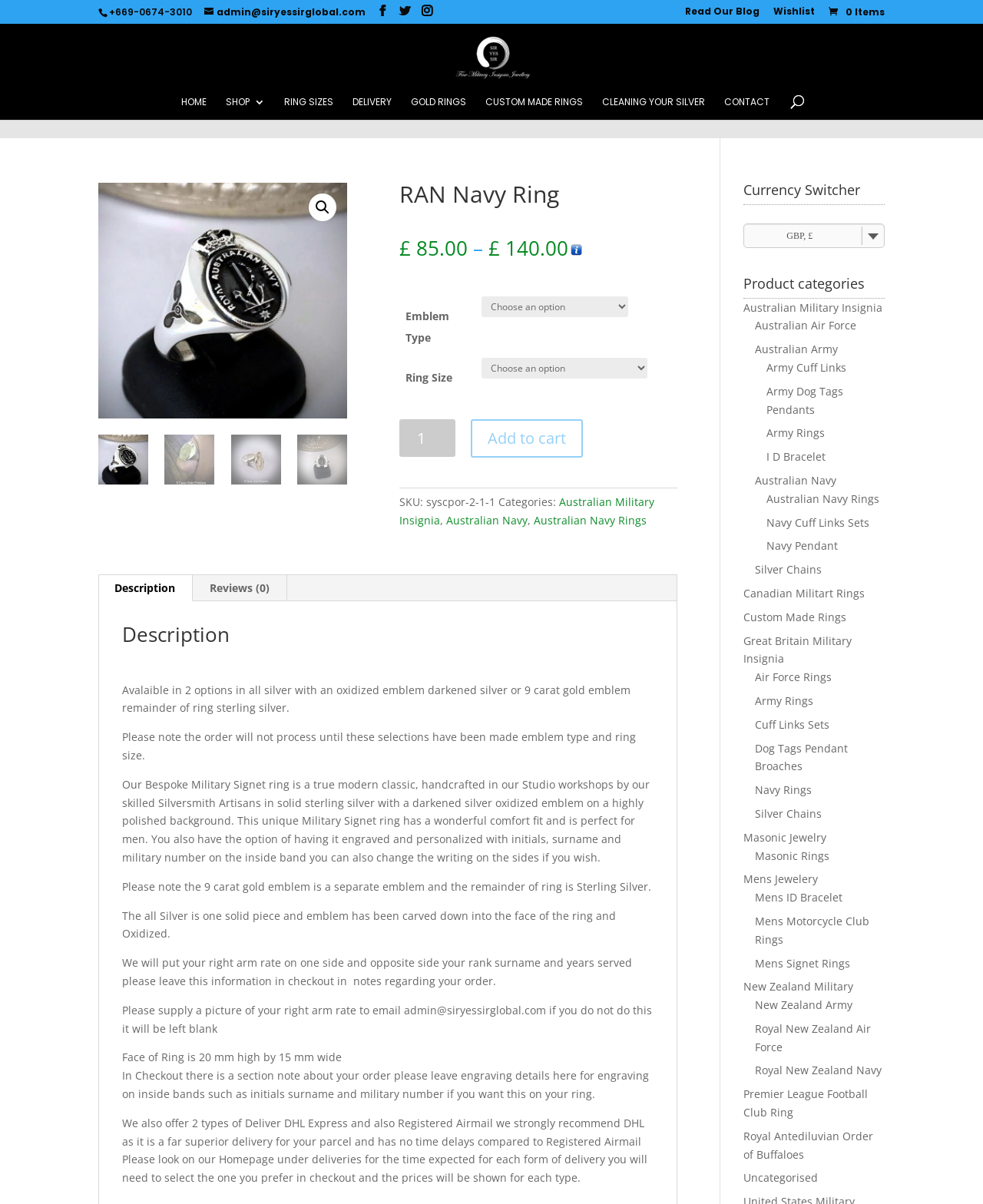Find the bounding box coordinates of the element you need to click on to perform this action: 'Search for something'. The coordinates should be represented by four float values between 0 and 1, in the format [left, top, right, bottom].

[0.053, 0.019, 0.953, 0.02]